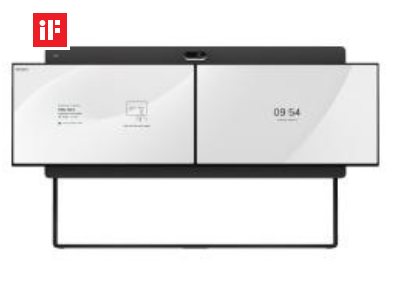Elaborate on all the features and components visible in the image.

The image features the Cisco Room Kit EQX, an integrated room system designed for collaborative environments. Displaying two large screens, the device is oriented horizontally, showcasing a modern and sleek design. One screen features a digital interface, indicating the time as 09:54, while the other appears blank, indicative of its versatile functionality for meetings or presentations. The overall aesthetic is minimalistic, emphasizing clean lines and efficient use of space. Positioned above the screens is a small camera, enhancing its capabilities for video conferencing. This innovative system is tailored to facilitate seamless communication and collaboration in professional settings.